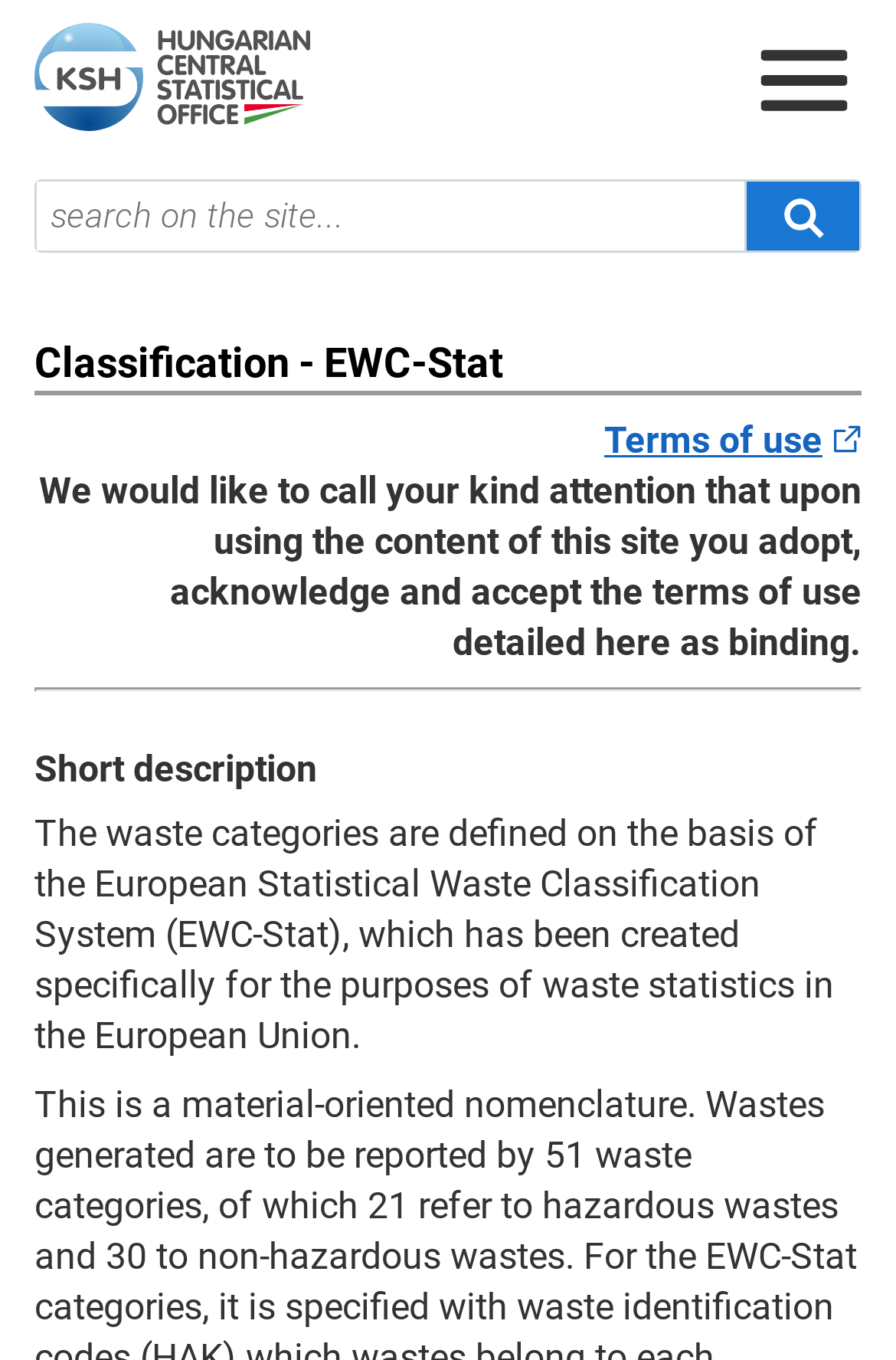What is the topic of the short description?
Answer the question in as much detail as possible.

The short description section of the webpage discusses the definition of waste categories, specifically how they are defined on the basis of the European Statistical Waste Classification System (EWC-Stat).